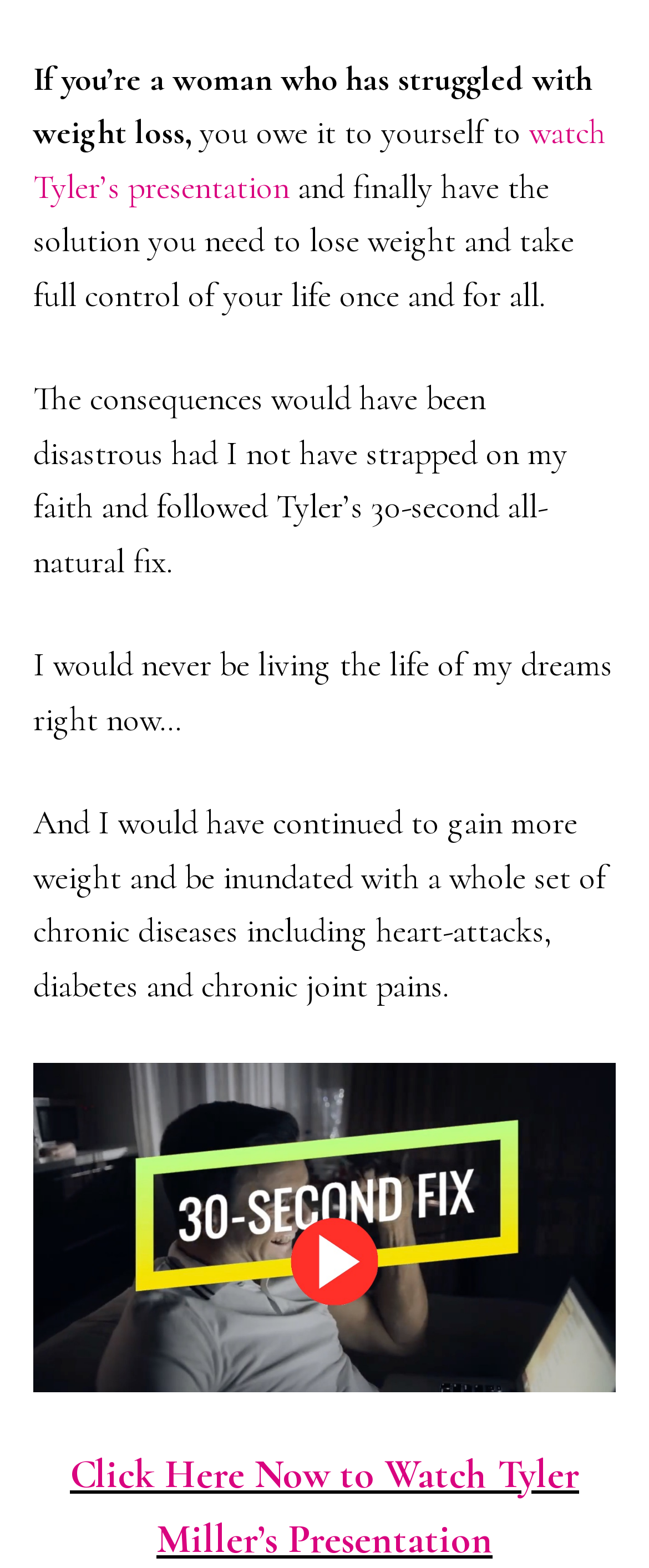Identify the bounding box for the given UI element using the description provided. Coordinates should be in the format (top-left x, top-left y, bottom-right x, bottom-right y) and must be between 0 and 1. Here is the description: watch Tyler’s presentation

[0.051, 0.073, 0.933, 0.132]